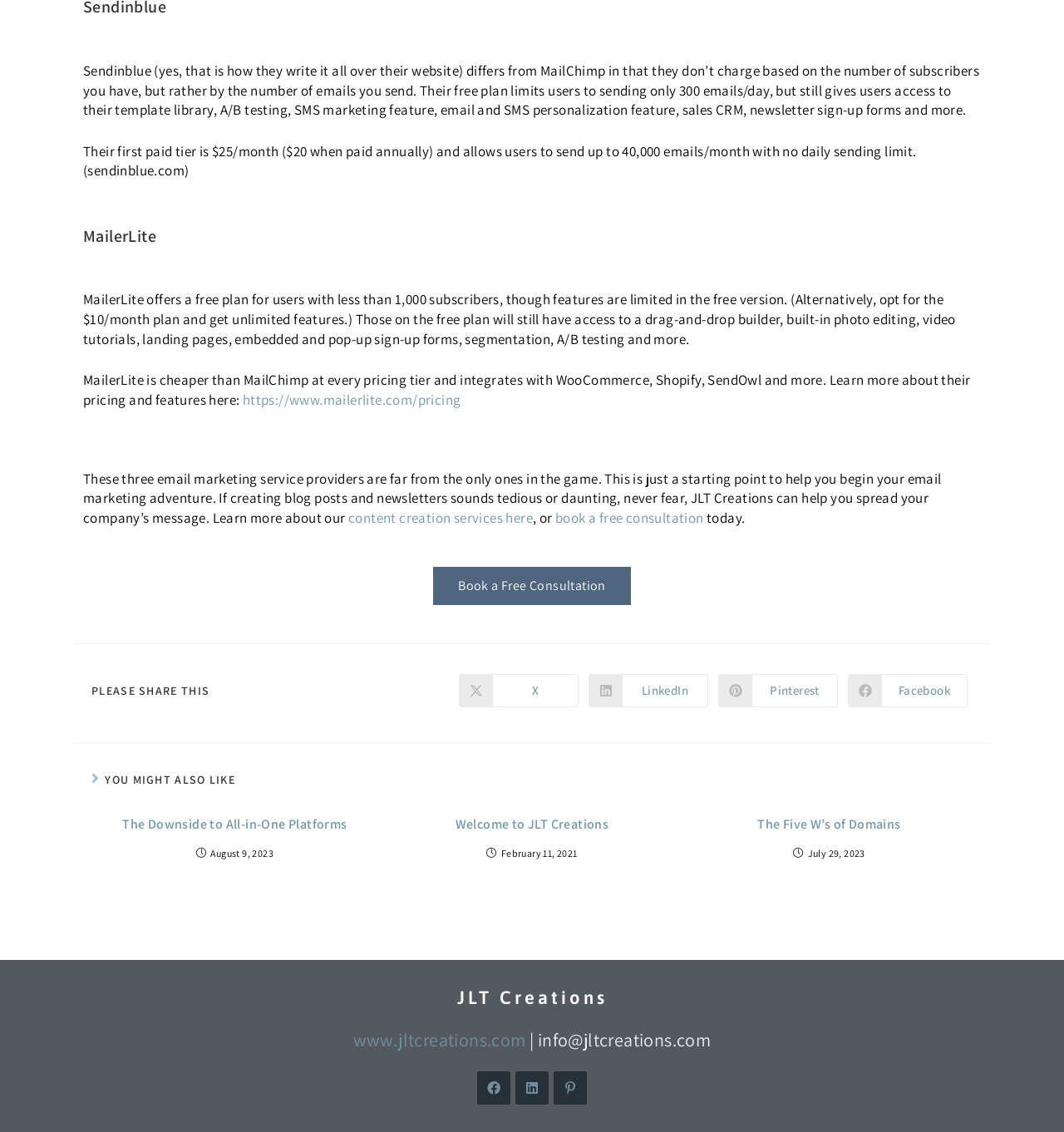Please find the bounding box coordinates of the section that needs to be clicked to achieve this instruction: "Share on Facebook".

[0.797, 0.595, 0.909, 0.625]